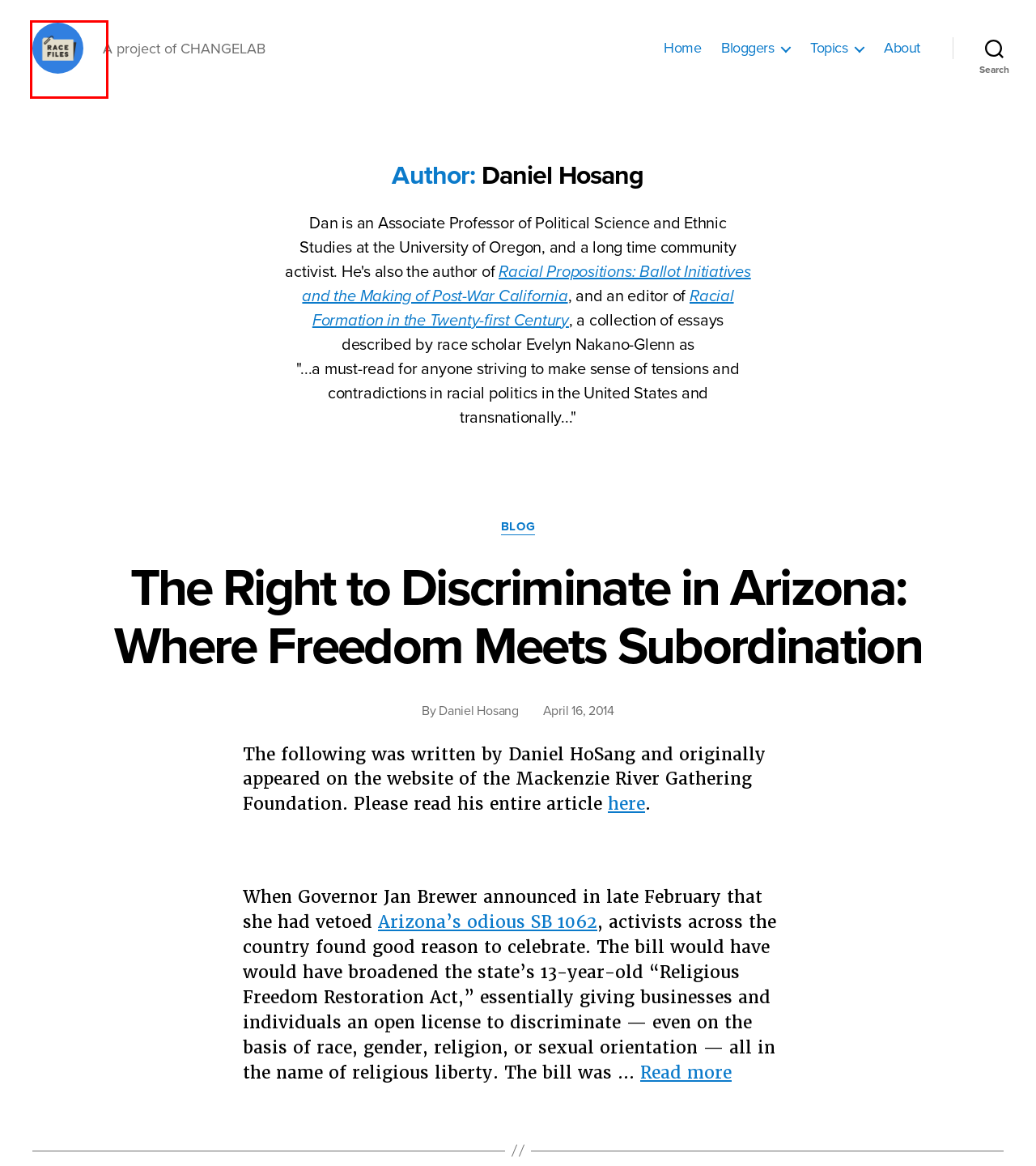Given a webpage screenshot with a red bounding box around a particular element, identify the best description of the new webpage that will appear after clicking on the element inside the red bounding box. Here are the candidates:
A. Civil Rights Movement | Race Files
B. Racial Propositions by Daniel Martinez HoSang - Paperback - University of California Press
C. voter disenfranchisement | Race Files
D. Guest Bloggers | Race Files
E. fisher v. University of Texas | Race Files
F. The Right to Discriminate in Arizona: Where Freedom Meets Subordination | Race Files
G. Race Files
H. About Race Files | Race Files

G